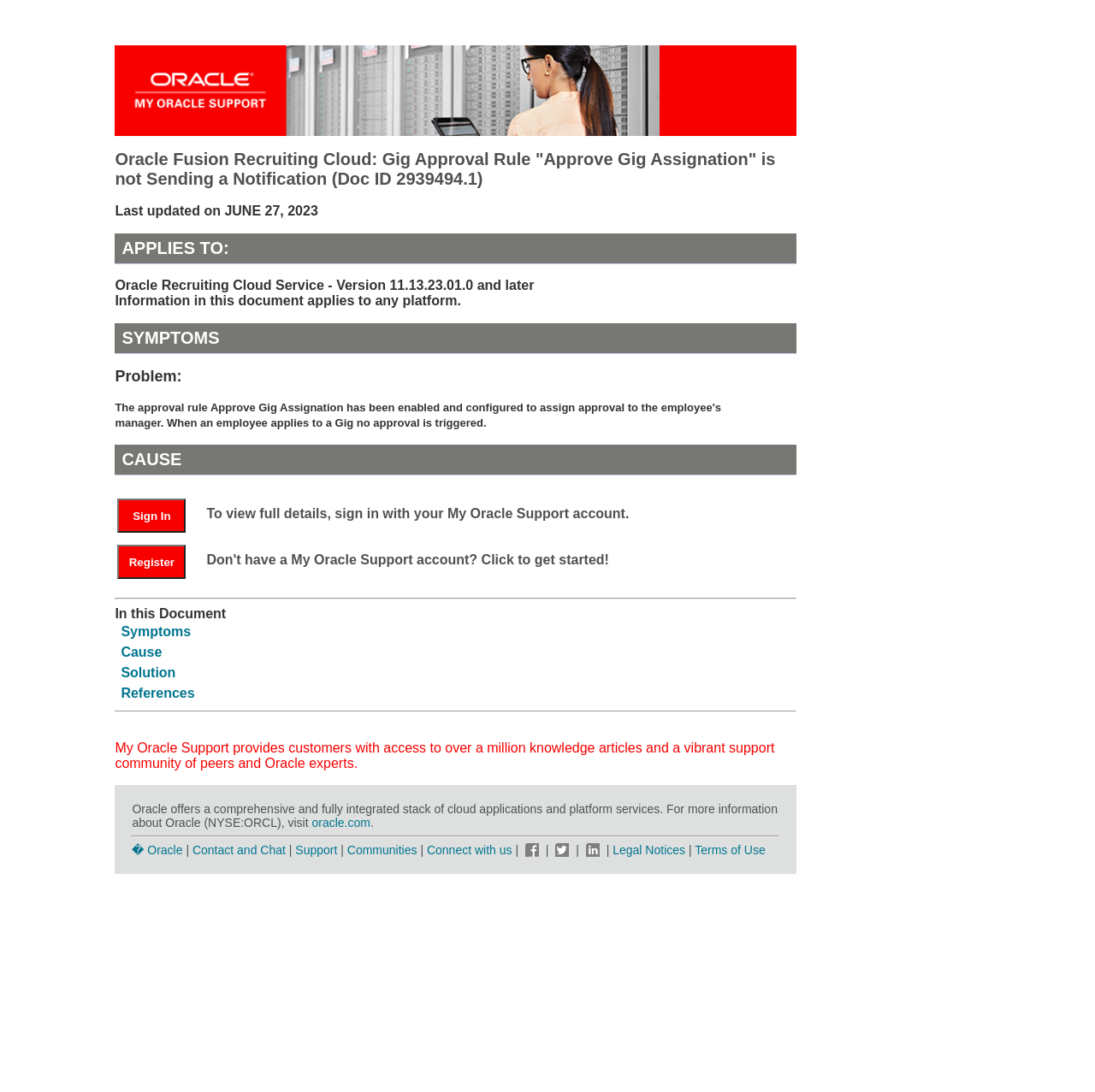Locate the bounding box coordinates of the element that should be clicked to fulfill the instruction: "Register for a My Oracle Support account".

[0.107, 0.499, 0.17, 0.53]